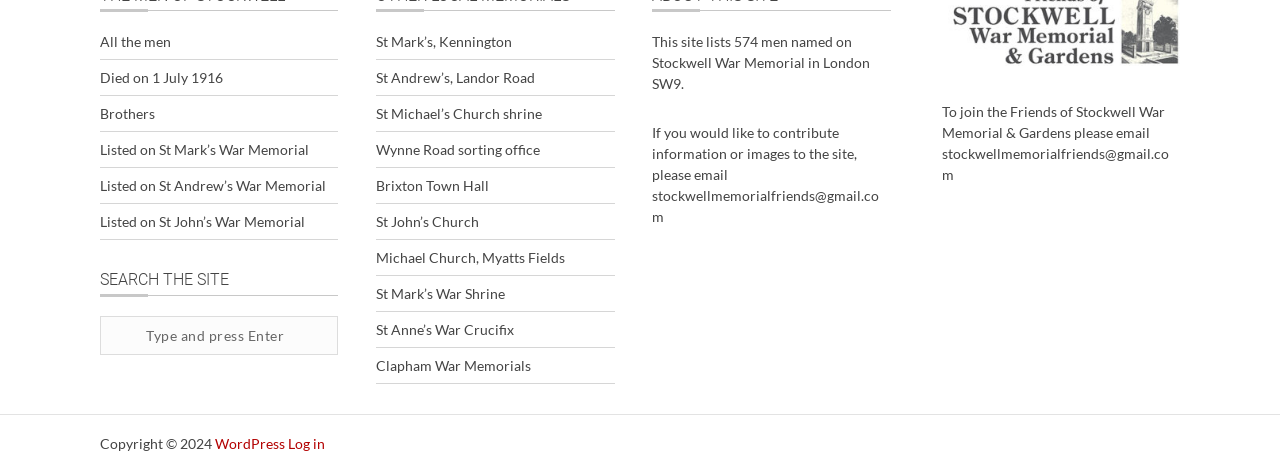Can you identify the bounding box coordinates of the clickable region needed to carry out this instruction: 'Contact stockwellmemorialfriends@gmail.com'? The coordinates should be four float numbers within the range of 0 to 1, stated as [left, top, right, bottom].

[0.51, 0.395, 0.687, 0.475]